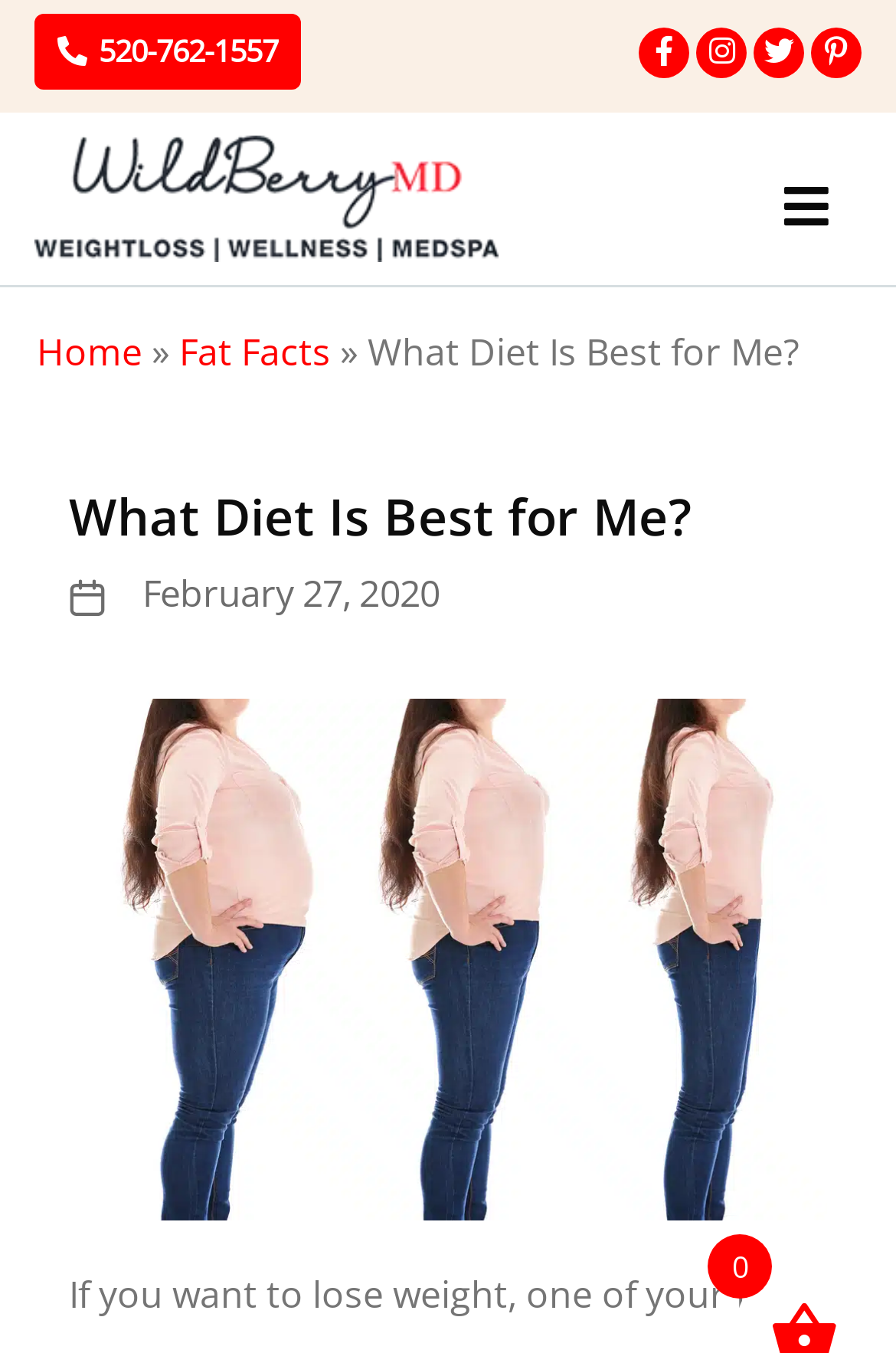Describe all visible elements and their arrangement on the webpage.

The webpage is about a health and wellness blog post titled "What Diet Is Best For Me?" from WildBerryMD. At the top left, there is a WildBerryMD logo, which is an image. Below the logo, there is a navigation menu with breadcrumbs, showing the path "Home » Fat Facts » What Diet Is Best for Me?".

To the right of the logo, there are five social media links, represented by icons, arranged horizontally. Below the navigation menu, there is a header section with a heading that matches the title of the blog post. The header section also includes a link to the publication date, "February 27, 2020".

The main content of the blog post is an image with a caption "What Diet Is Best for Me? 1", which appears to be a graph showing weight loss results over time. The image takes up most of the page's width and is centered.

At the top right, there is a phone number link "520-762-1557" and a menu button with an icon. At the bottom right, there is a small text "0", which may indicate a counter or a rating.